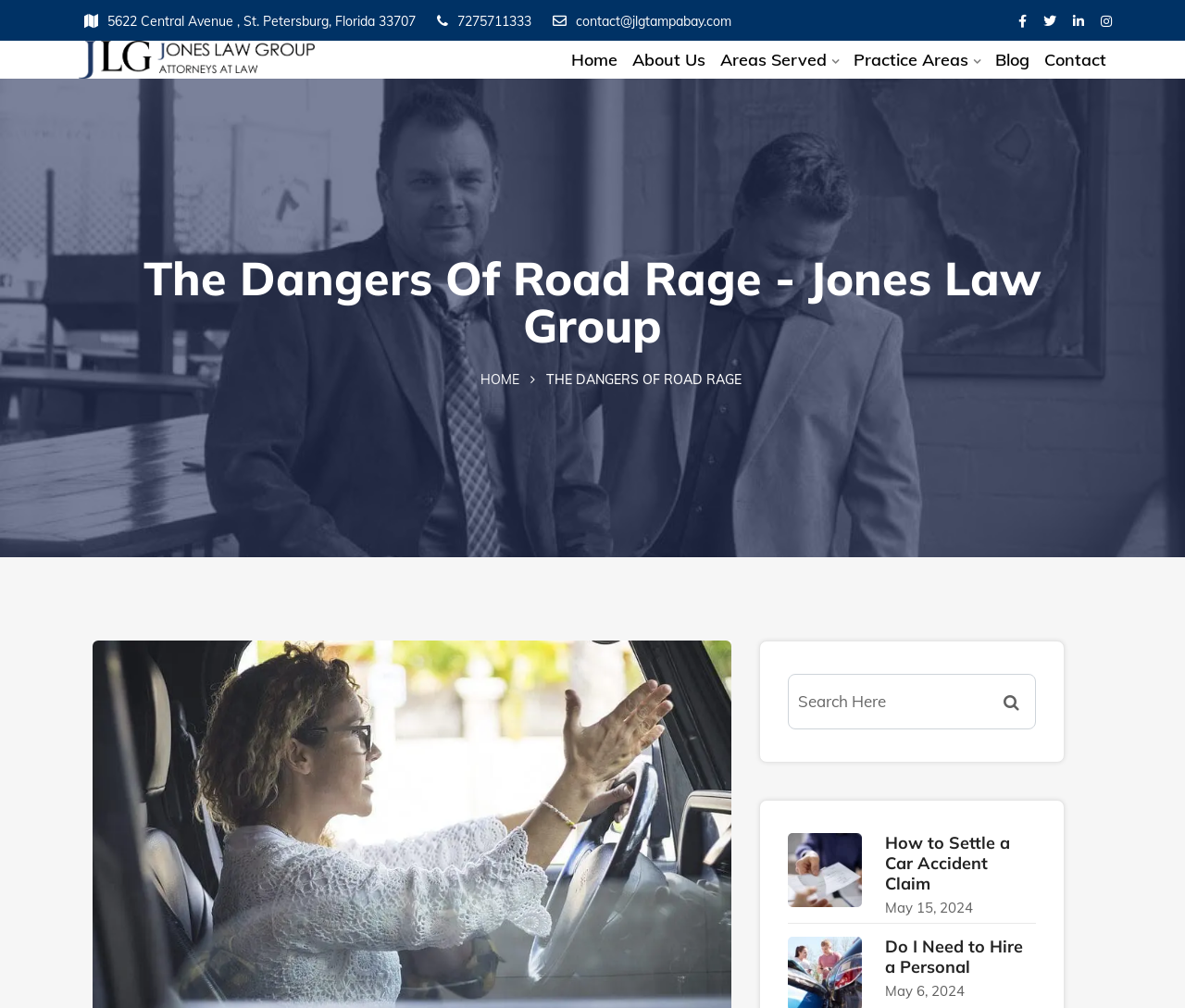Please identify the bounding box coordinates of the region to click in order to complete the given instruction: "contact the law group". The coordinates should be four float numbers between 0 and 1, i.e., [left, top, right, bottom].

[0.466, 0.012, 0.617, 0.031]